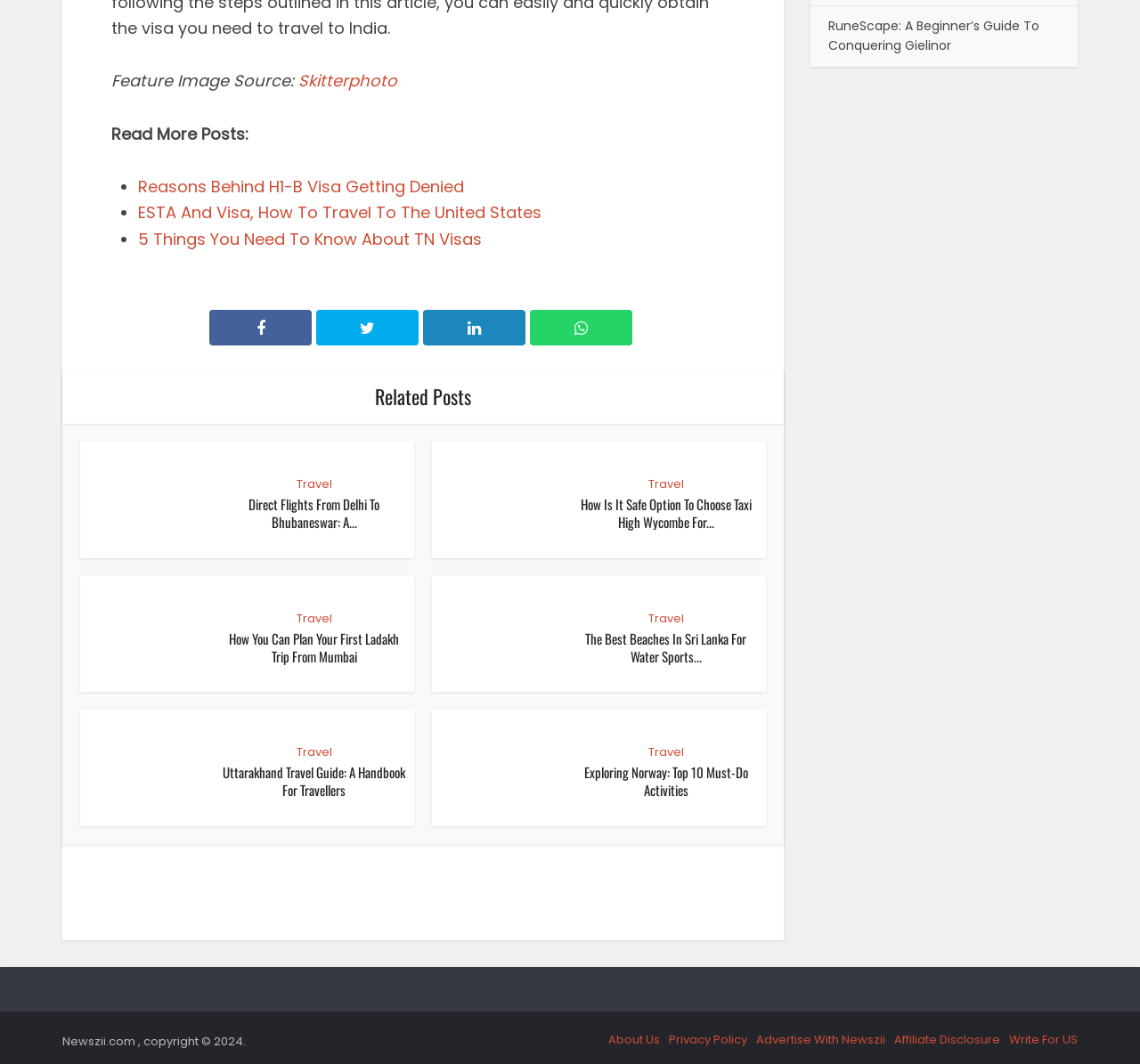Indicate the bounding box coordinates of the element that needs to be clicked to satisfy the following instruction: "Click on 'Reasons Behind H1-B Visa Getting Denied'". The coordinates should be four float numbers between 0 and 1, i.e., [left, top, right, bottom].

[0.121, 0.165, 0.407, 0.186]